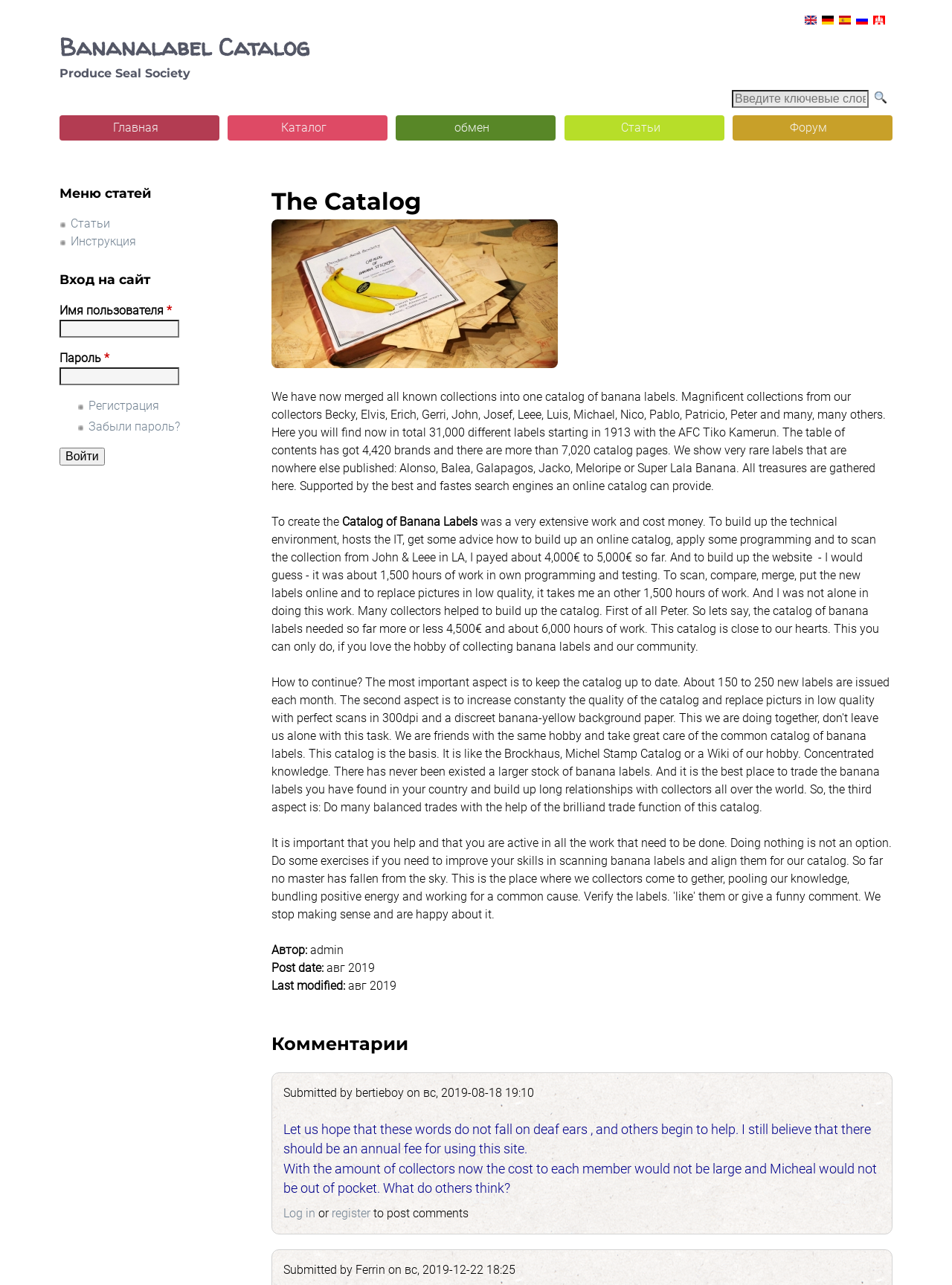What is the name of the catalog? Refer to the image and provide a one-word or short phrase answer.

Bananalabel Catalog